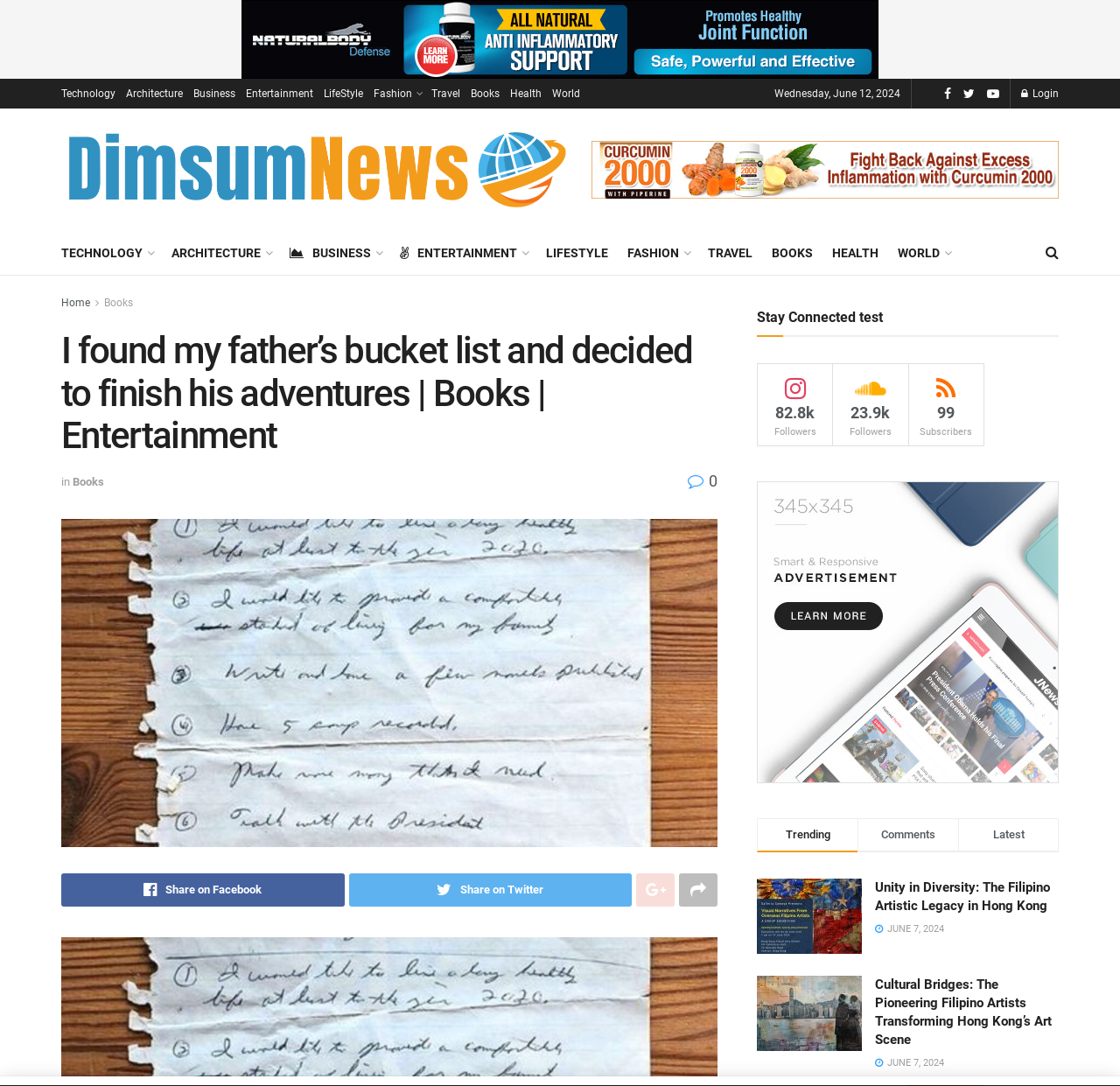Provide a short answer using a single word or phrase for the following question: 
What is the date of the article?

Wednesday, June 12, 2024